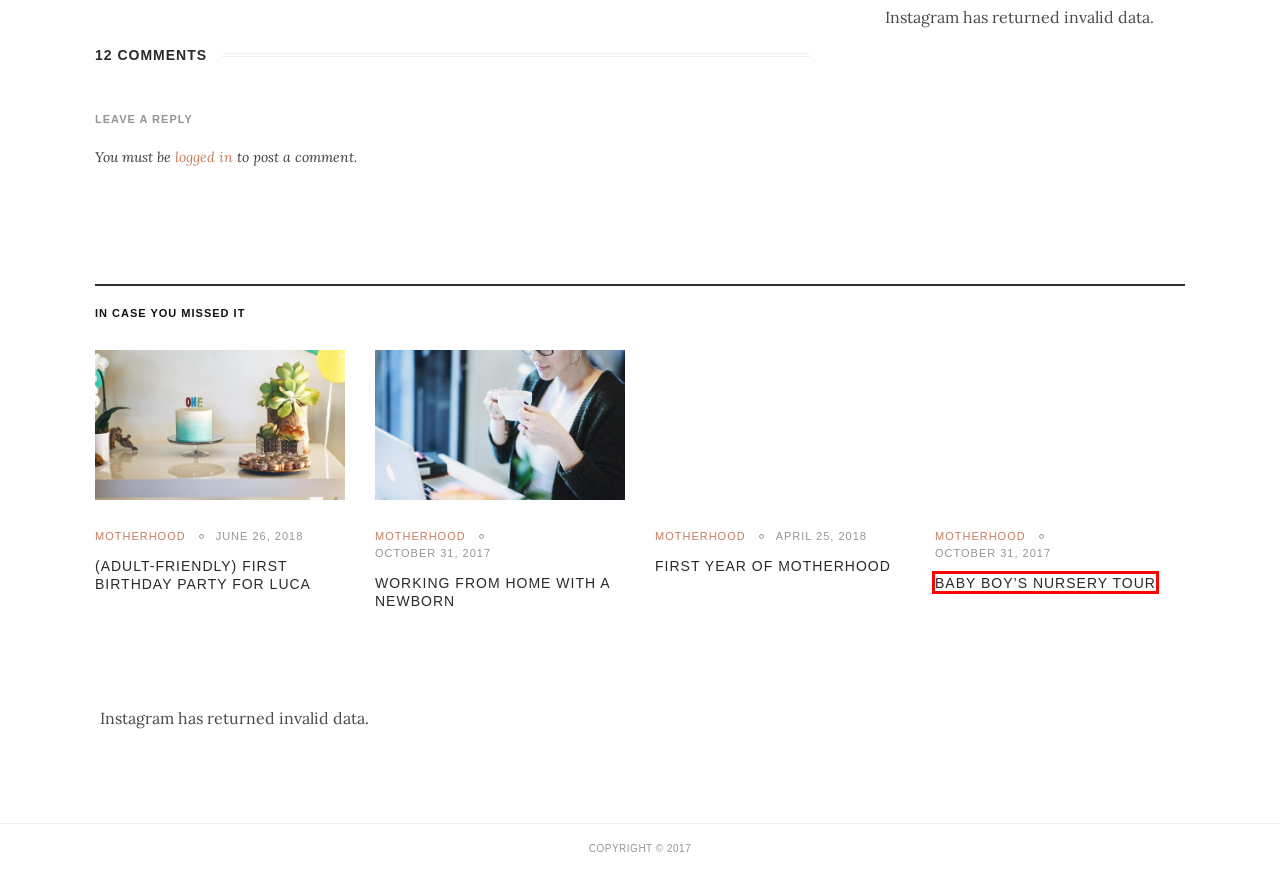Take a look at the provided webpage screenshot featuring a red bounding box around an element. Select the most appropriate webpage description for the page that loads after clicking on the element inside the red bounding box. Here are the candidates:
A. Log In ‹ Cynthia Lately — WordPress
B. Working From Home With a Newborn | Cynthia Lately
C. (Adult-Friendly) First Birthday Party For Luca | Cynthia Lately
D. first year of motherhood | Cynthia Lately
E. Weekend Recap via Stories | Cynthia Lately
F. Baby Boy's Nursery Tour | Cynthia Lately
G. My Favorite Fall/Winter Perfumes | Cynthia Lately
H. MOTHERHOOD Archives | Cynthia Lately

F